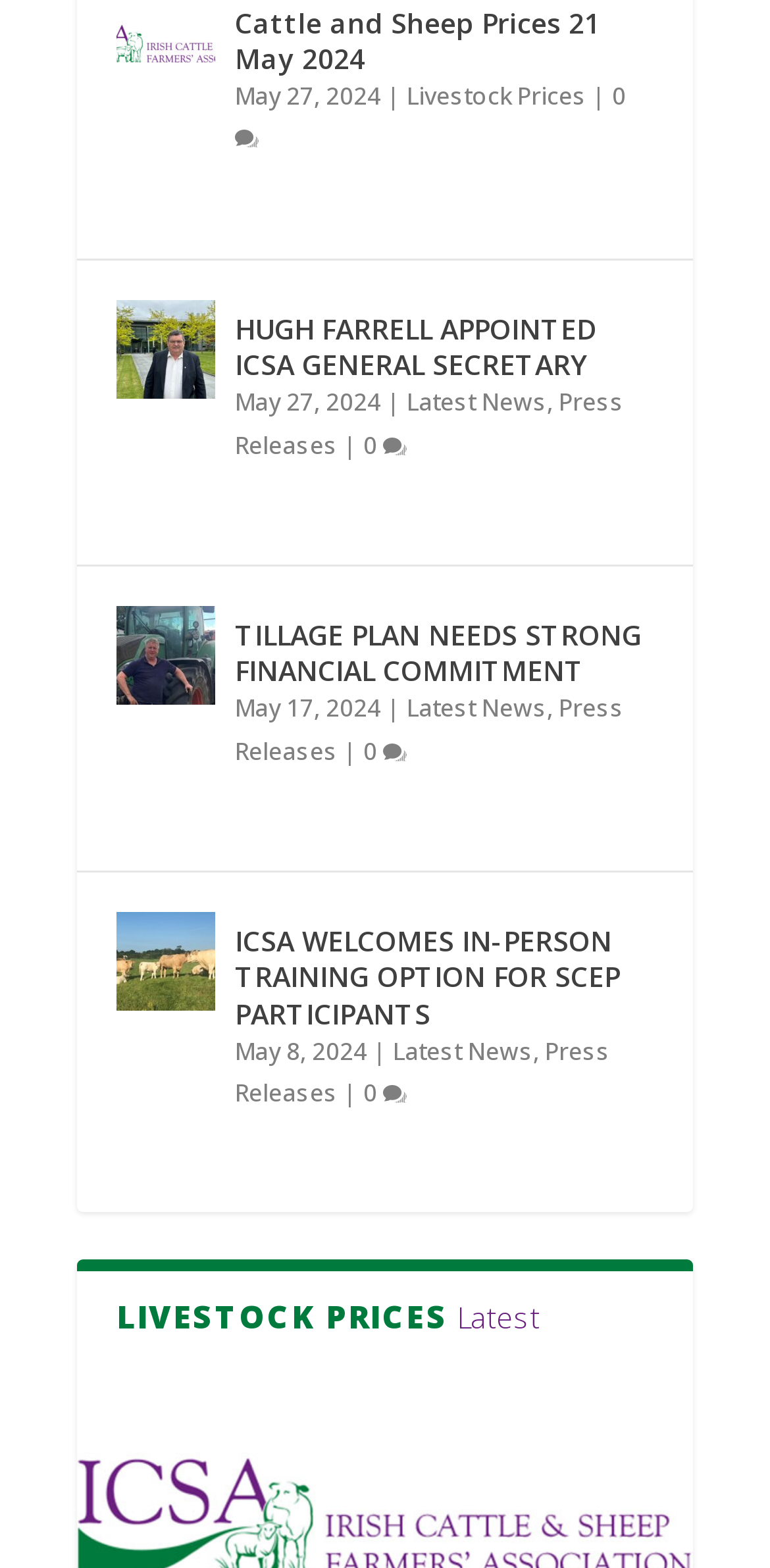Locate the bounding box coordinates of the clickable part needed for the task: "Read about Hugh Farrell's appointment as ICSA General Secretary".

[0.305, 0.197, 0.774, 0.244]